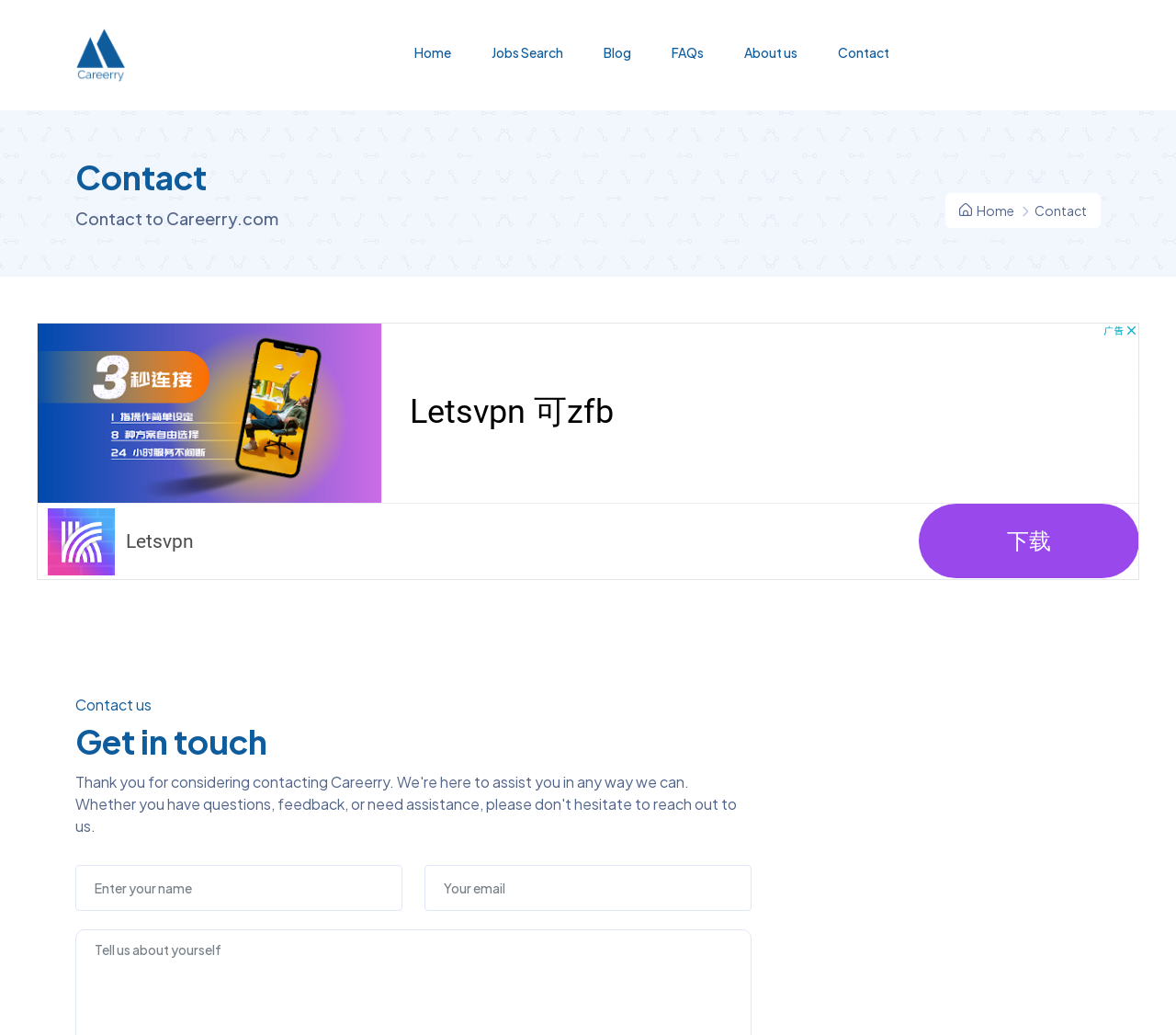Identify the bounding box coordinates of the region that should be clicked to execute the following instruction: "Enter your name".

[0.064, 0.836, 0.342, 0.88]